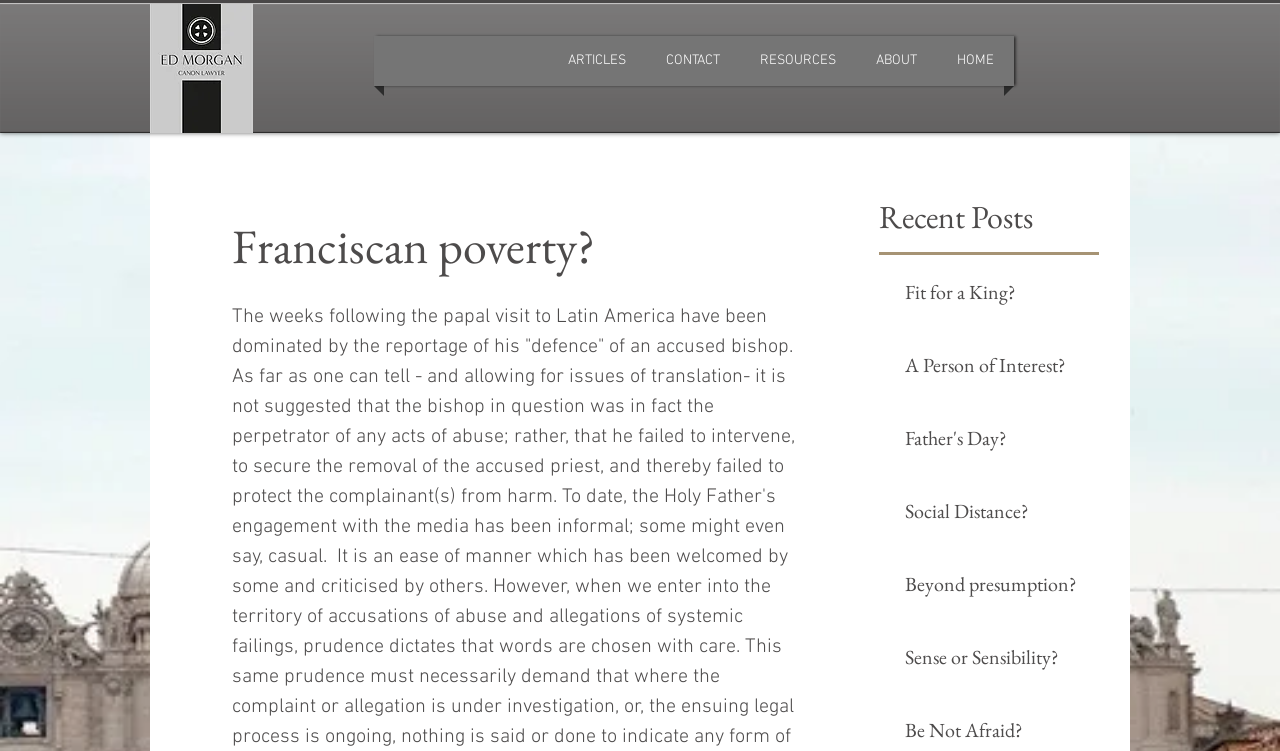How many links are in the navigation menu?
Answer the question with a single word or phrase derived from the image.

5